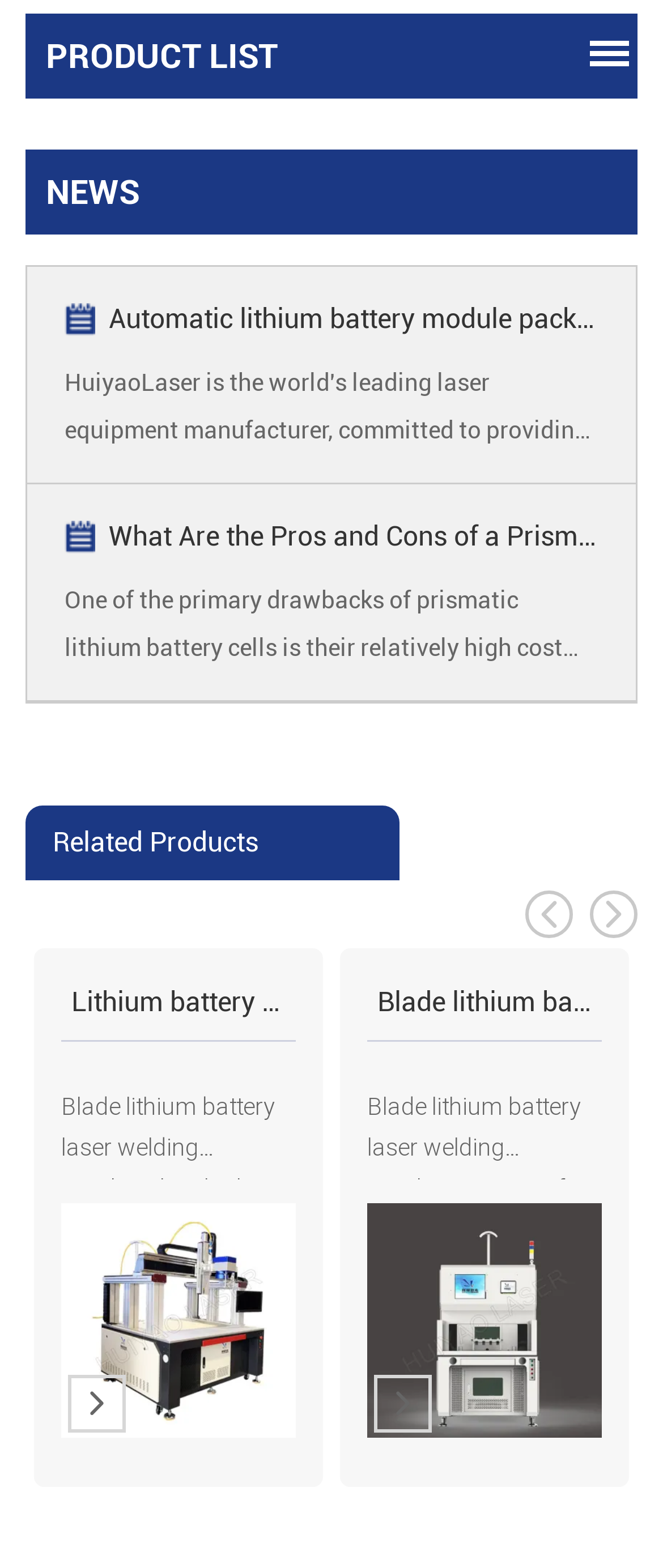What is the main topic of the webpage?
Based on the image, give a one-word or short phrase answer.

Lithium battery